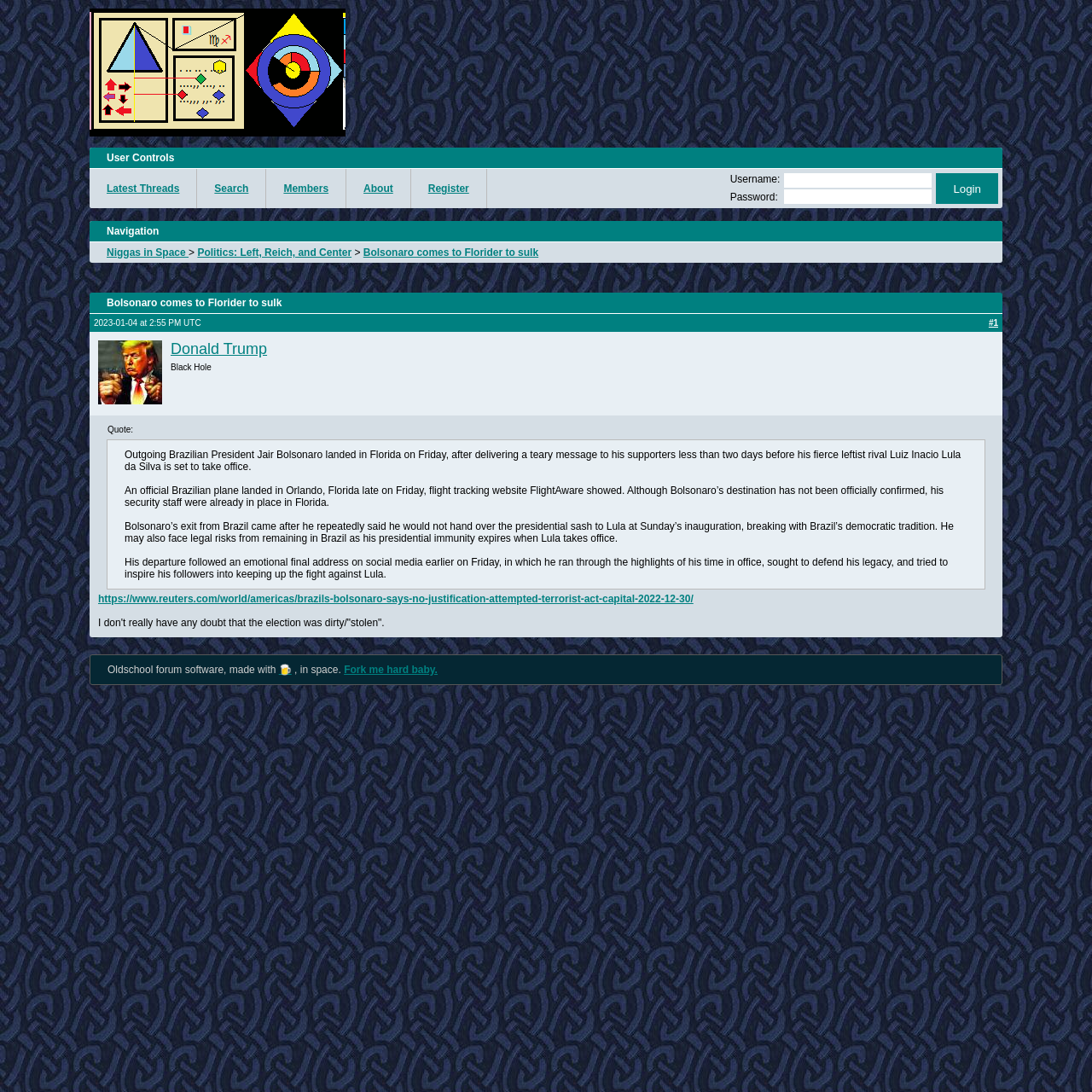Please determine the main heading text of this webpage.

Bolsonaro comes to Florider to sulk